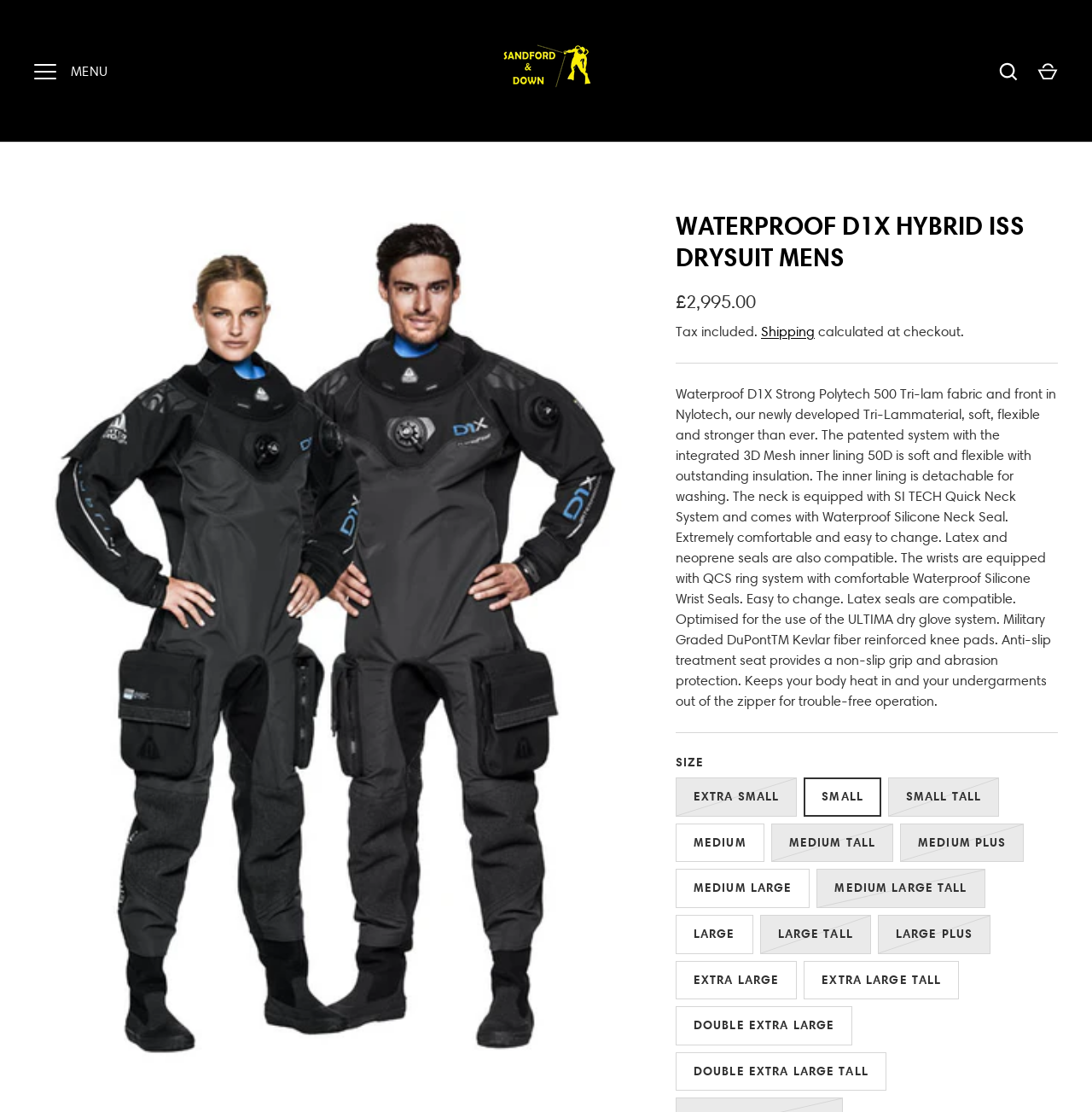Present a detailed account of what is displayed on the webpage.

This webpage is about a product, specifically a waterproof drysuit for men, with a focus on its features and specifications. At the top, there is a menu button on the left and a search bar on the right, accompanied by a cart icon. Below this, the brand name "Sandford & Down" is displayed with a logo.

The main content of the page is divided into sections. The first section displays the product name "Waterproof D1X Hybrid ISS DrySuit Mens" in a large font, followed by the price "£2,995.00" and a note about tax inclusion. There is also a link to shipping information.

Below this, there is a detailed product description that highlights the drysuit's features, such as its Tri-lam fabric, 3D Mesh inner lining, and waterproof seals. The description also mentions the drysuit's comfort, flexibility, and durability.

Further down, there is a section with radio buttons for selecting different sizes, ranging from "Extra Small" to "Triple Extra Large Tall Plus". Some of these sizes are marked as "Sold out". This section is separated from the rest of the content by horizontal lines.

Throughout the page, there are no images of the product itself, but there are icons for the menu, search, and cart. The overall layout is organized, with clear headings and concise text.